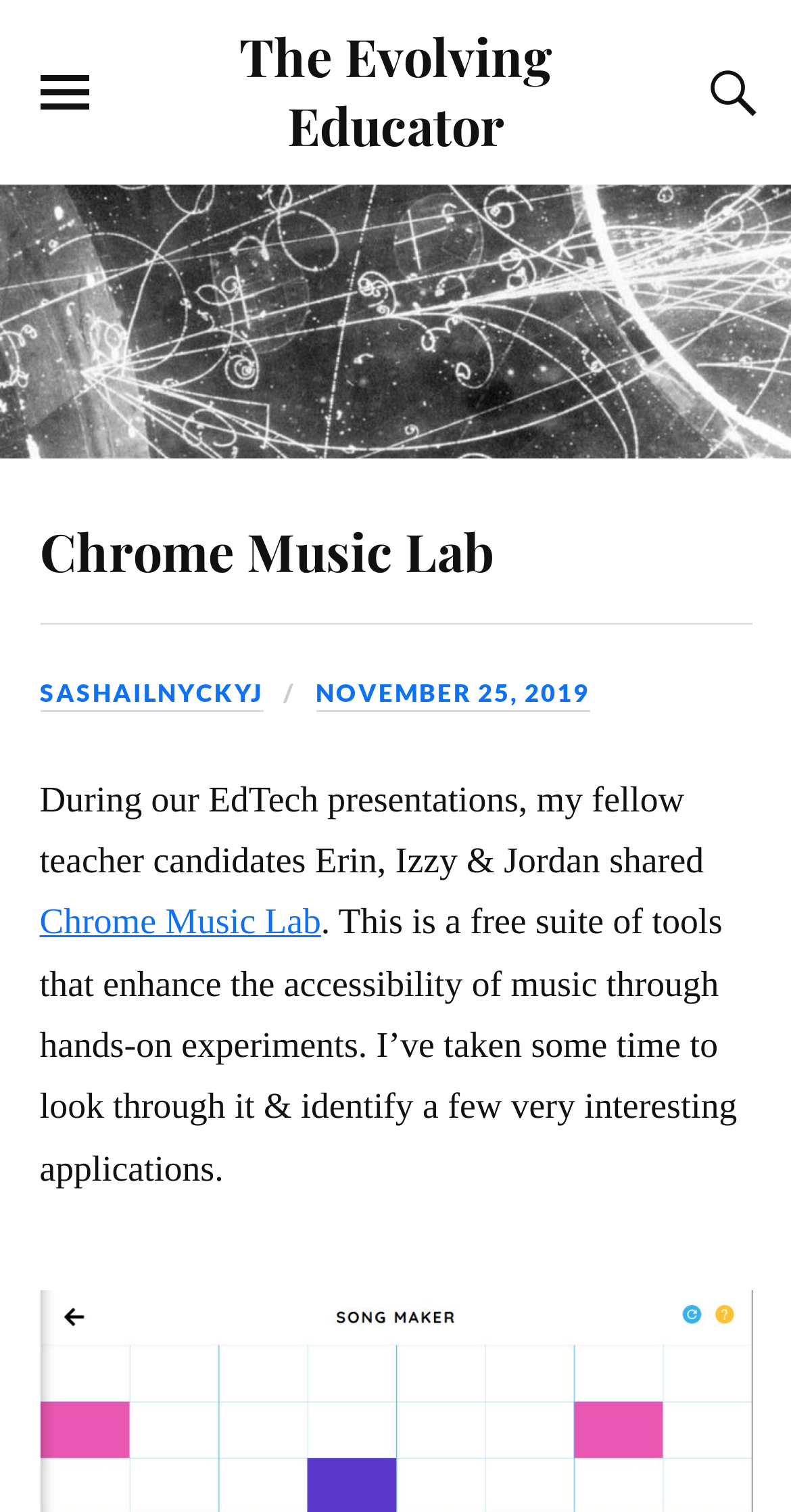Respond to the question with just a single word or phrase: 
What is the text on the top-left button?

TOGGLE THE MOBILE MENU